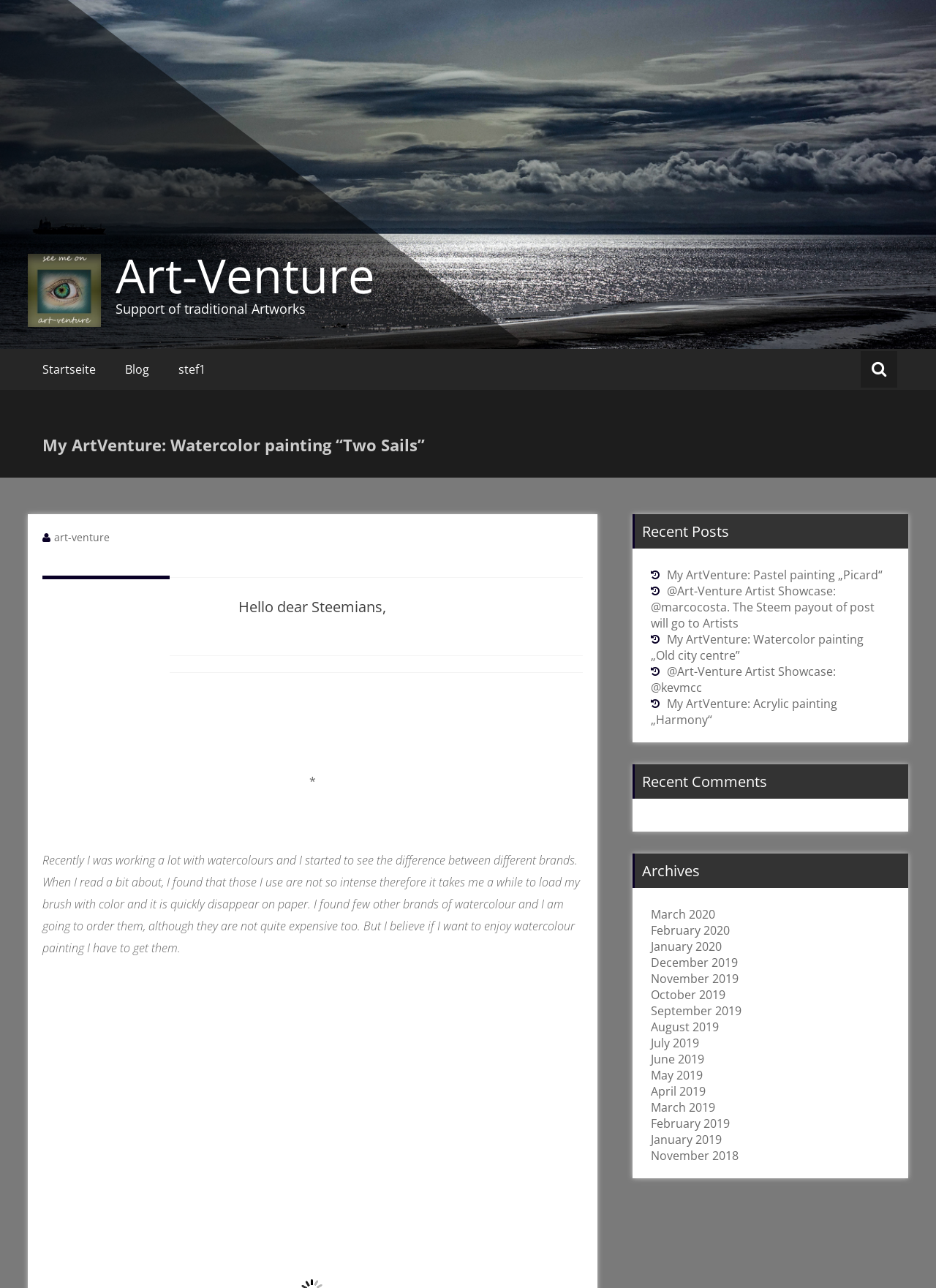Provide the bounding box coordinates of the UI element this sentence describes: "Startseite".

[0.03, 0.271, 0.118, 0.303]